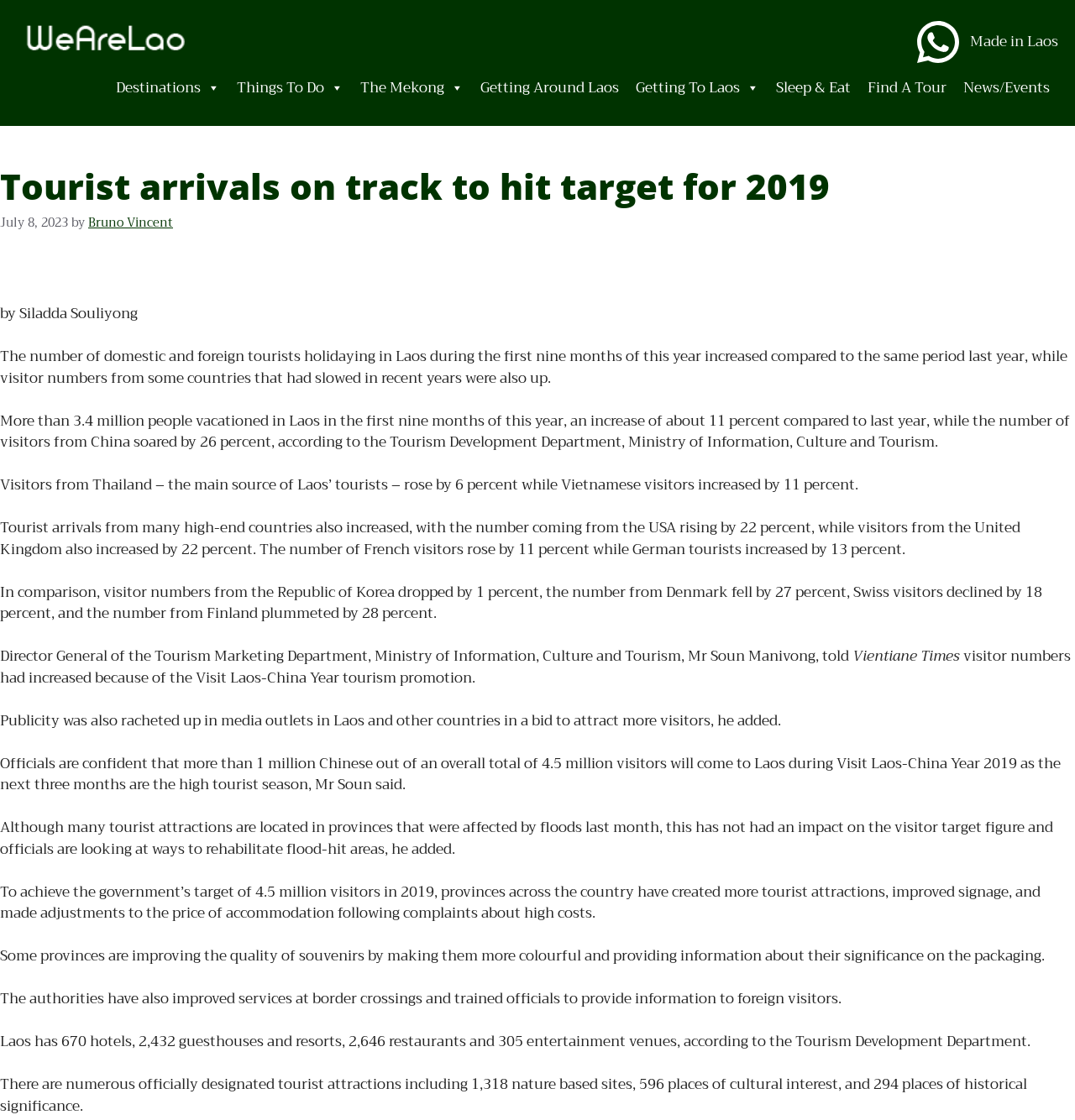What is the increase in tourist arrivals from China?
Offer a detailed and full explanation in response to the question.

The webpage states that the number of visitors from China has increased by 26 percent, which is a significant increase compared to previous years.